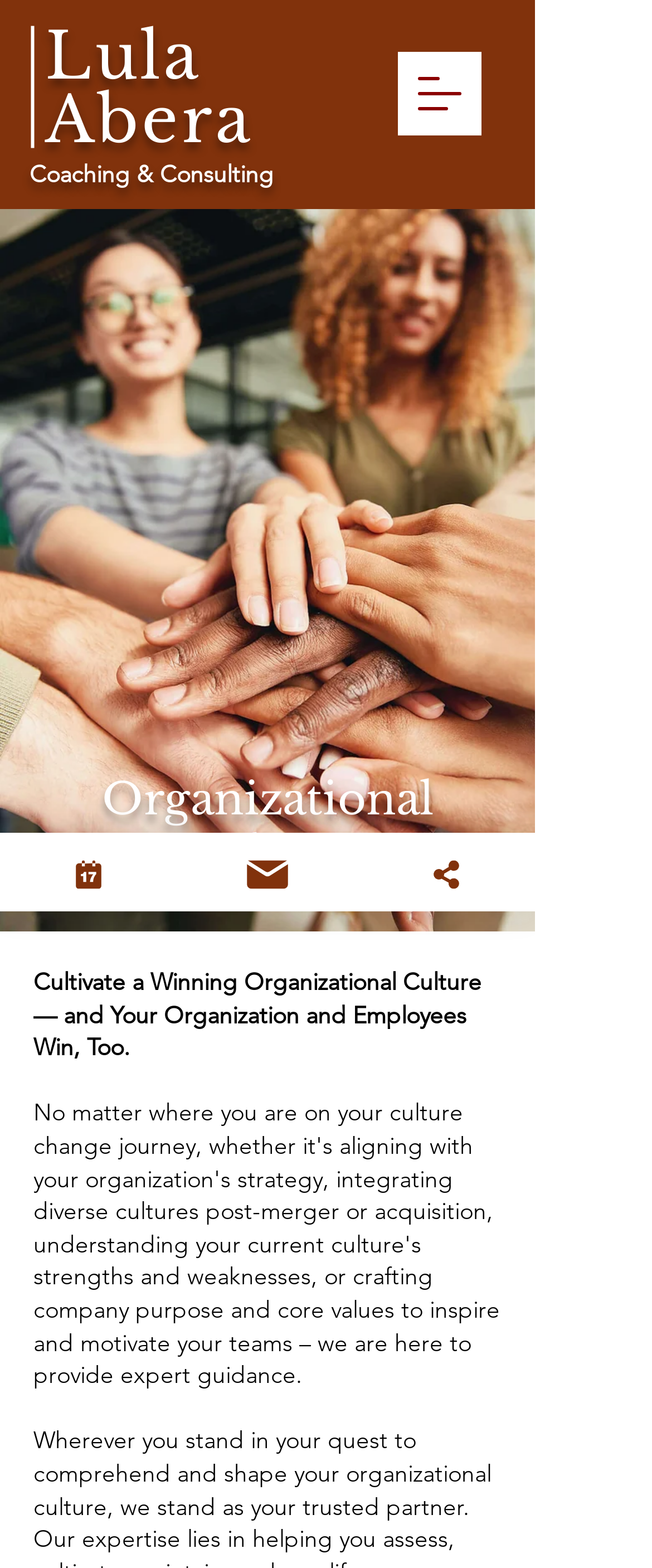Please respond in a single word or phrase: 
What is the purpose of the button at the top right corner?

Open navigation menu